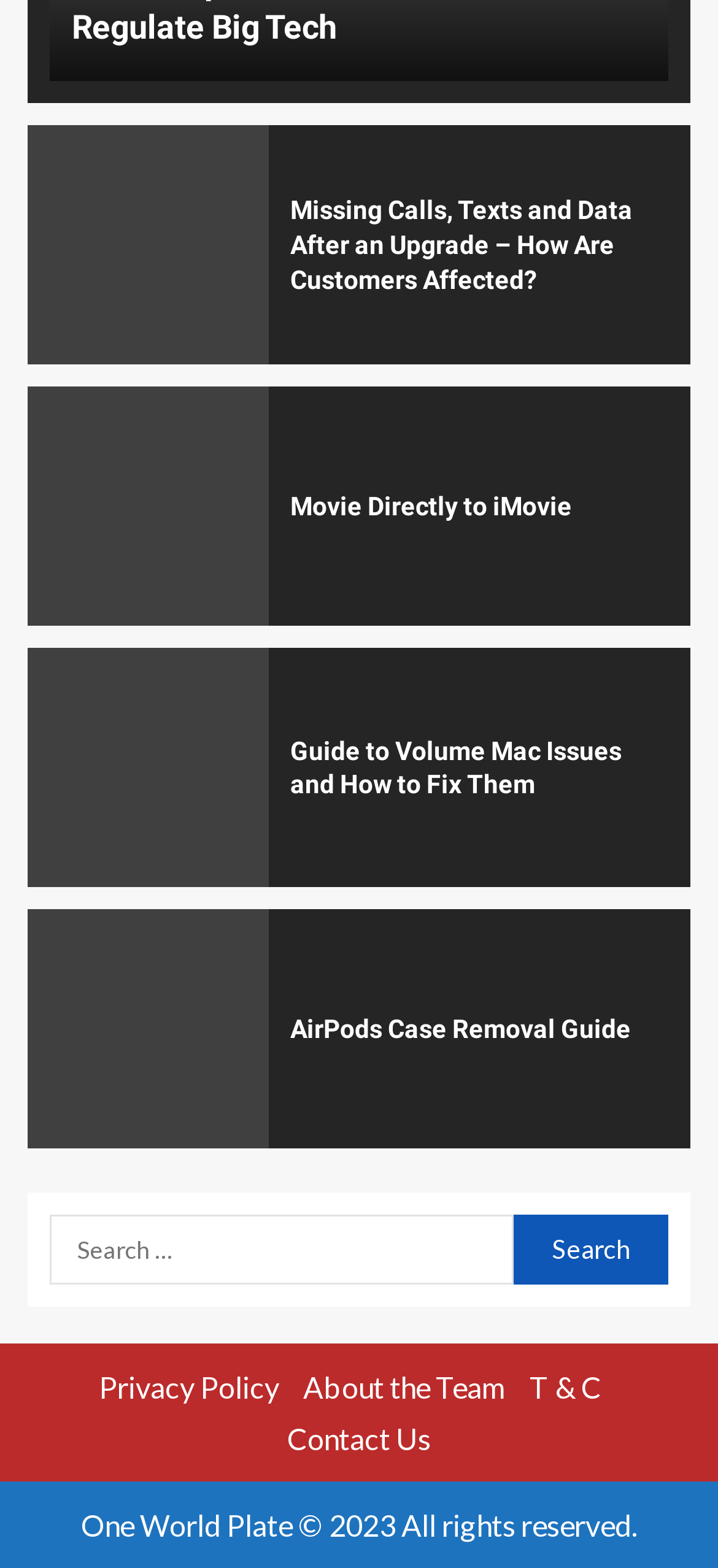Locate the bounding box coordinates of the clickable area needed to fulfill the instruction: "Check the Privacy Policy".

[0.137, 0.874, 0.388, 0.896]